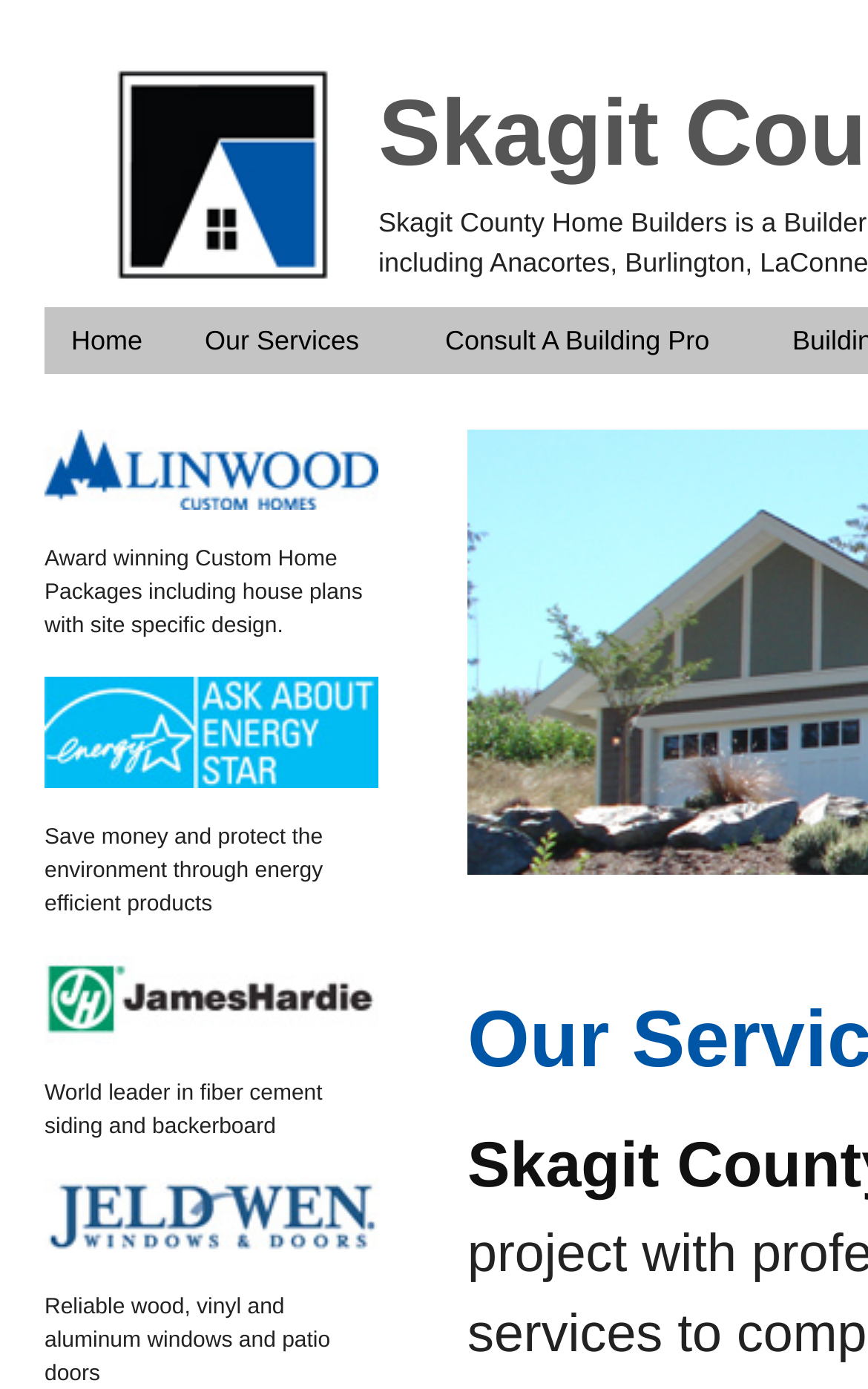Answer the question below using just one word or a short phrase: 
How many services are listed?

4